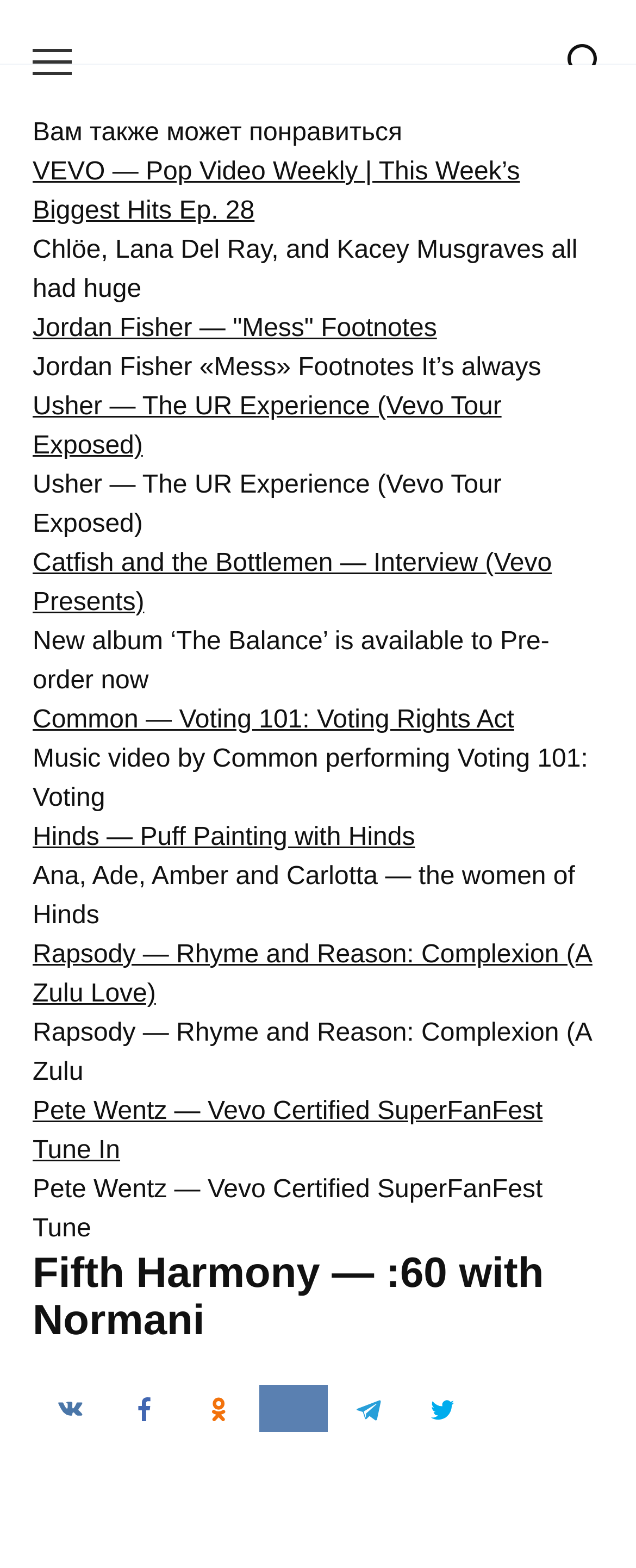Determine the bounding box of the UI component based on this description: "Jordan Fisher — "Mess" Footnotes". The bounding box coordinates should be four float values between 0 and 1, i.e., [left, top, right, bottom].

[0.051, 0.201, 0.687, 0.218]